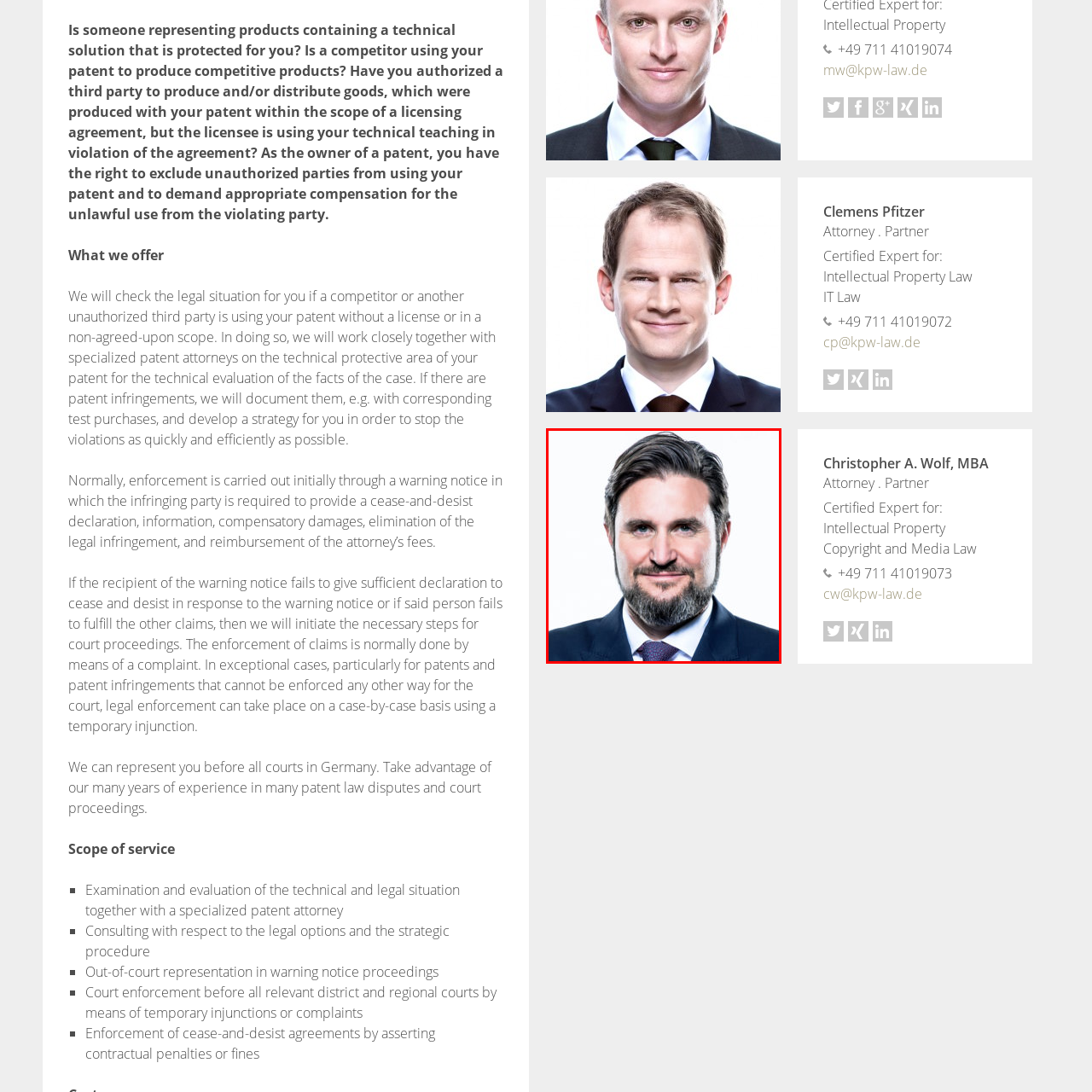What is the background of the image? Study the image bordered by the red bounding box and answer briefly using a single word or a phrase.

Clean and minimalistic